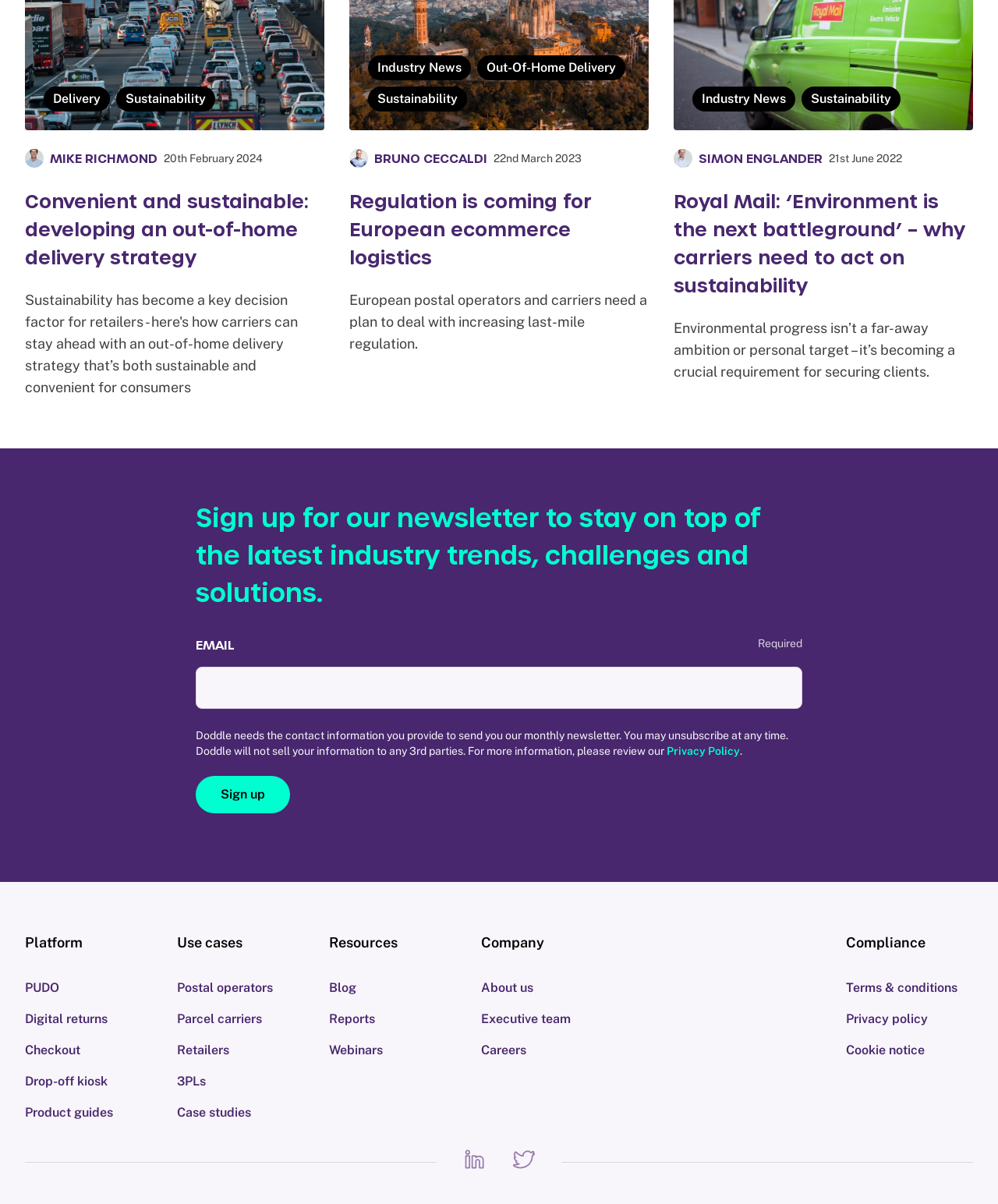Please identify the coordinates of the bounding box for the clickable region that will accomplish this instruction: "Click on the 'LinkedIn' link".

[0.462, 0.952, 0.488, 0.976]